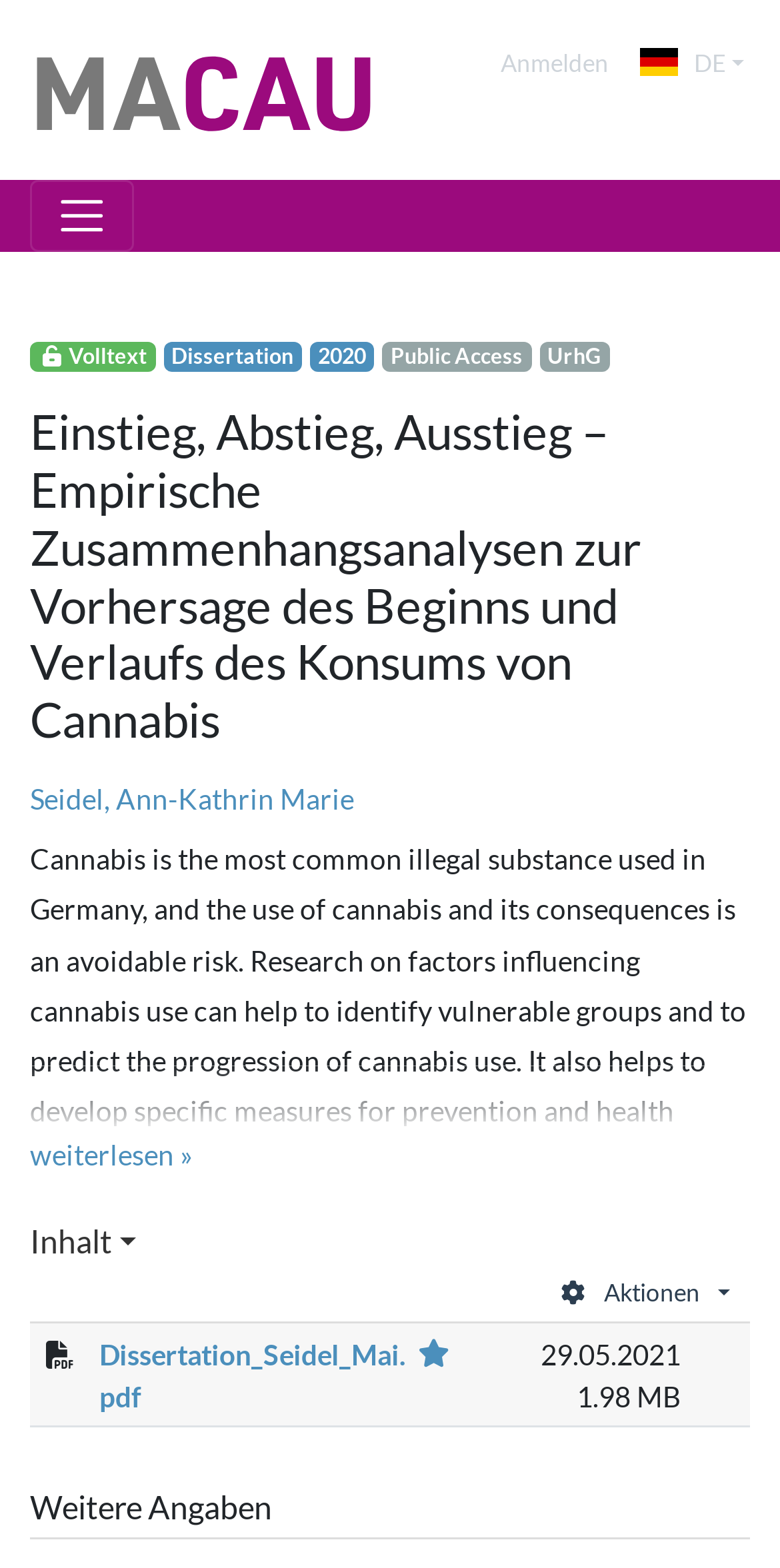Find the bounding box coordinates of the element to click in order to complete this instruction: "Select the language". The bounding box coordinates must be four float numbers between 0 and 1, denoted as [left, top, right, bottom].

[0.788, 0.025, 0.962, 0.056]